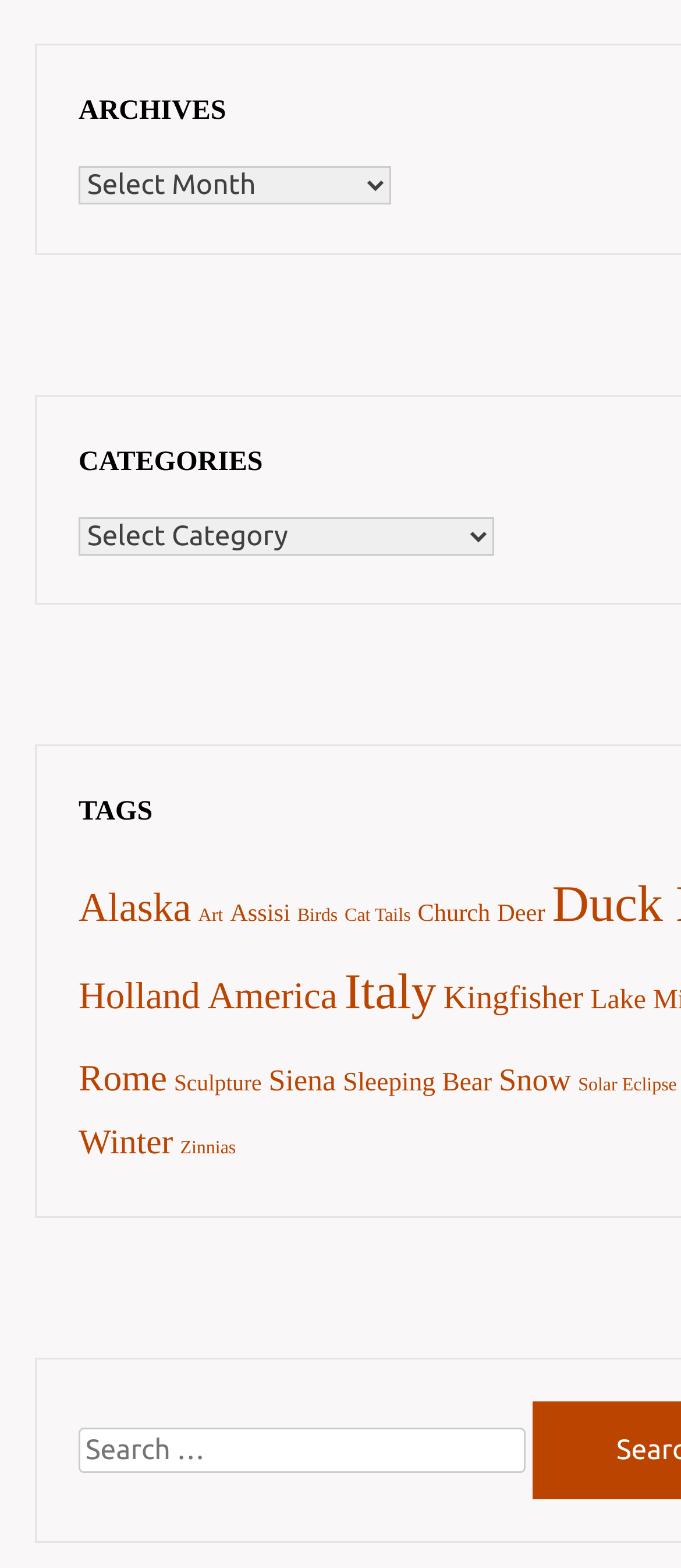How many items are in the 'Italy' category?
Use the image to answer the question with a single word or phrase.

46